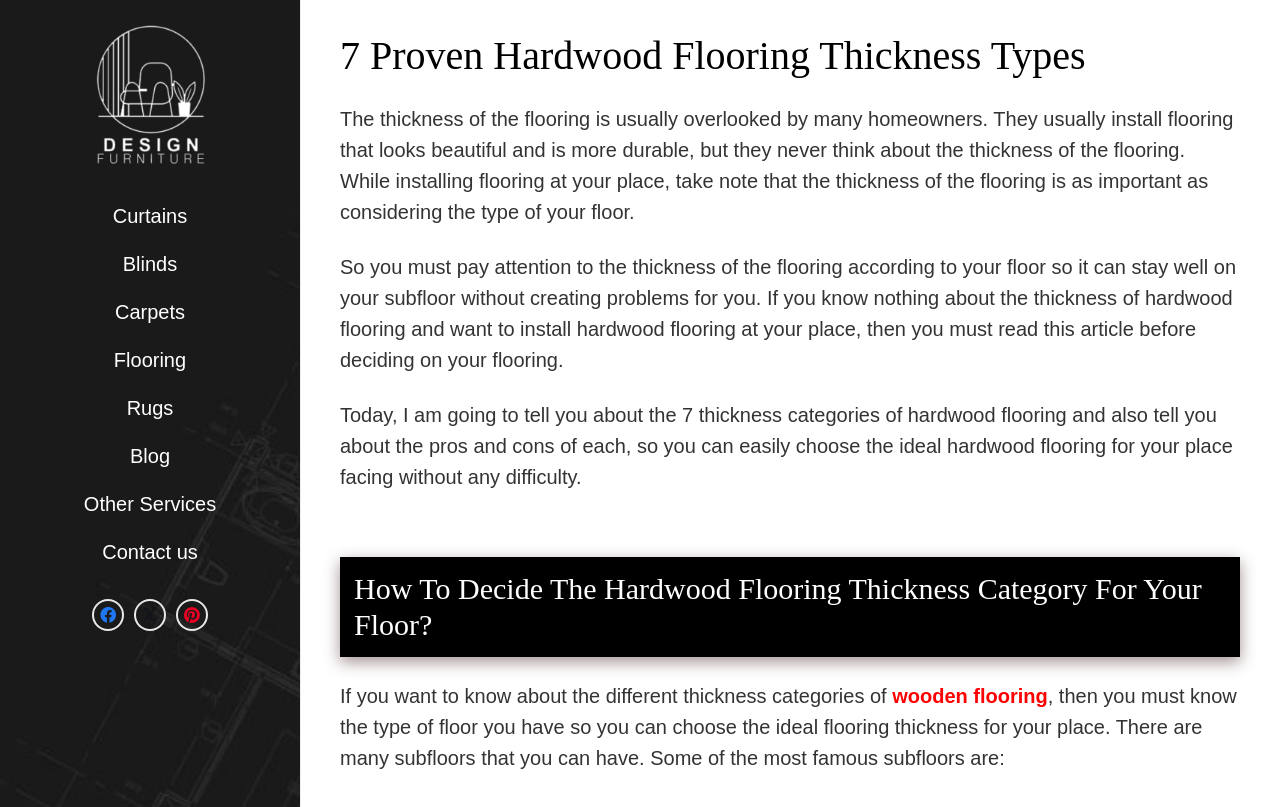Locate the bounding box of the UI element described by: "Hemp Wraps vs Tobacco Wraps" in the given webpage screenshot.

None